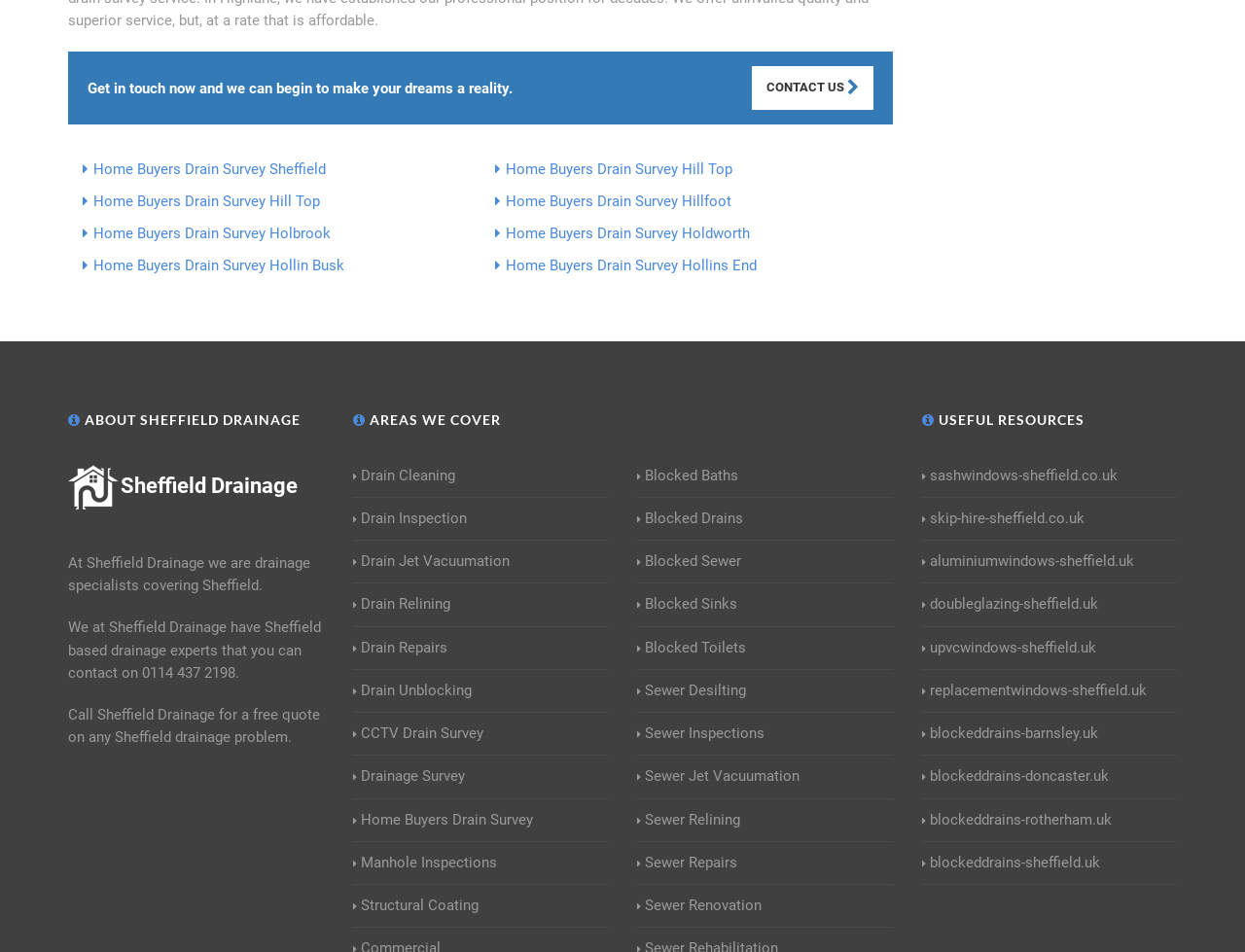What is the purpose of the 'Home Buyers Drain Survey' service?
Please analyze the image and answer the question with as much detail as possible.

The purpose is mentioned in the static text 'Get in touch now and we can begin to make your dreams a reality.' which is near the links to the 'Home Buyers Drain Survey' service.